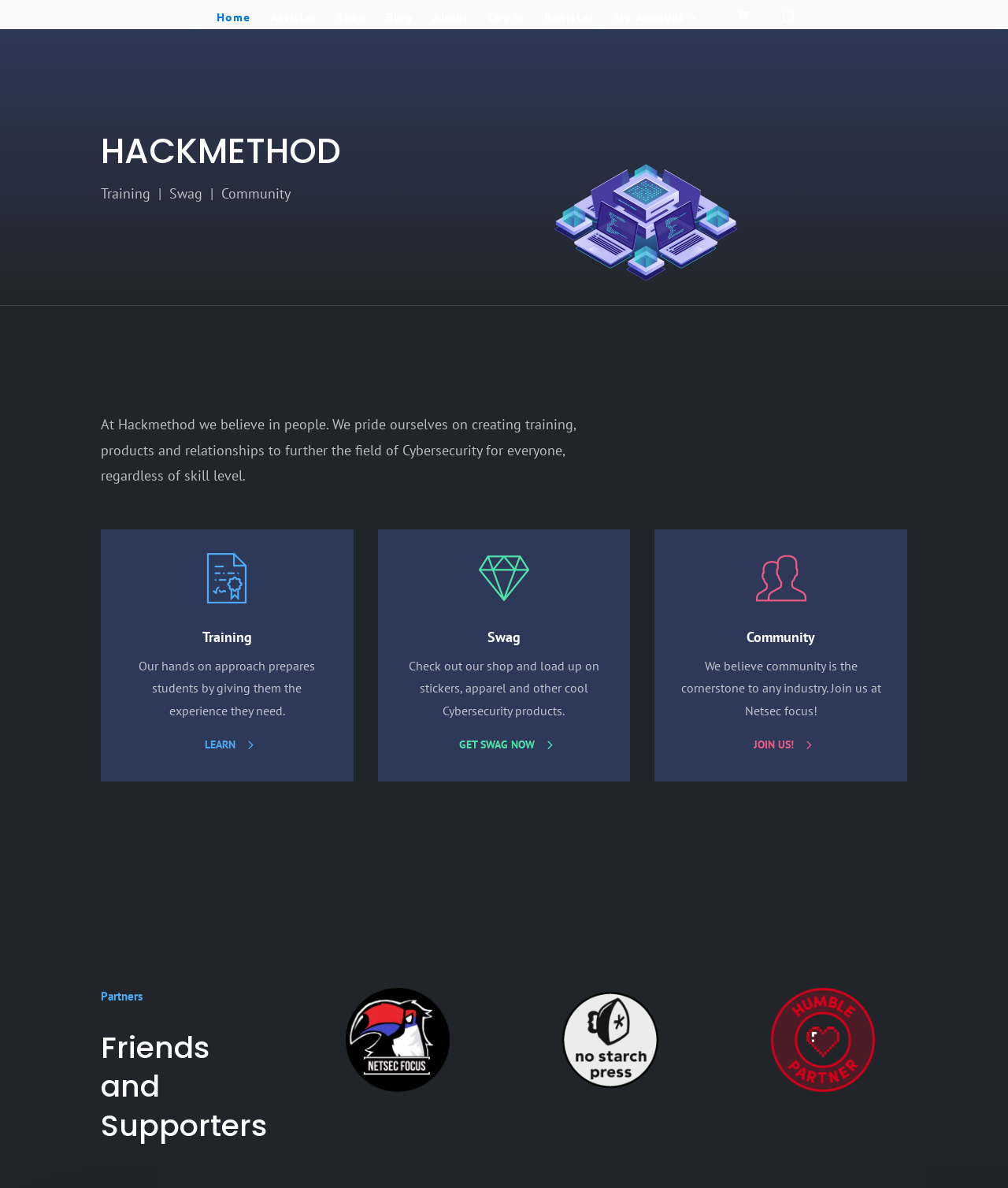Please locate the bounding box coordinates of the region I need to click to follow this instruction: "view articles".

[0.268, 0.009, 0.314, 0.025]